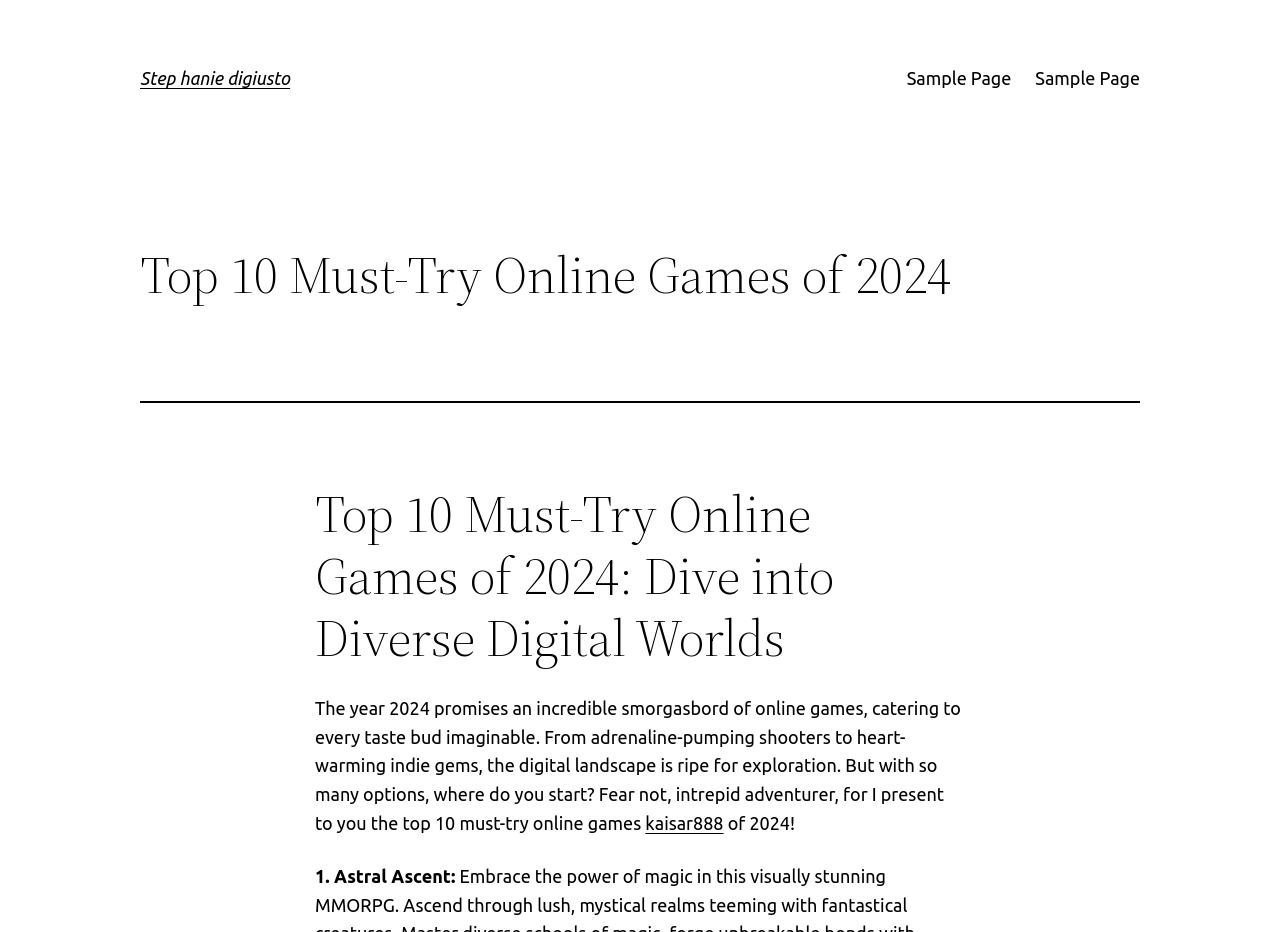Extract the main heading text from the webpage.

Step hanie digiusto